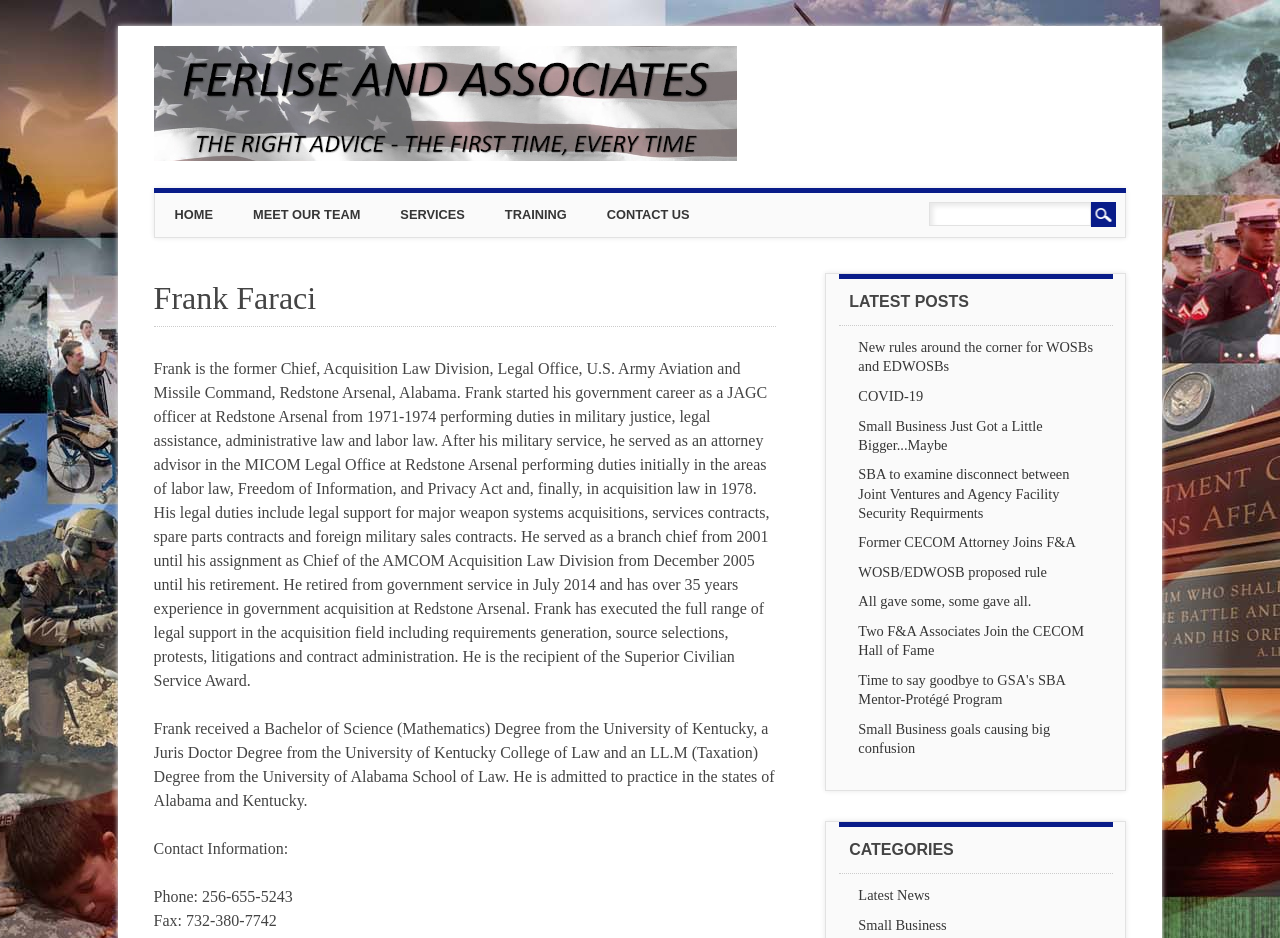Show the bounding box coordinates of the element that should be clicked to complete the task: "View LATEST POSTS".

[0.663, 0.313, 0.757, 0.331]